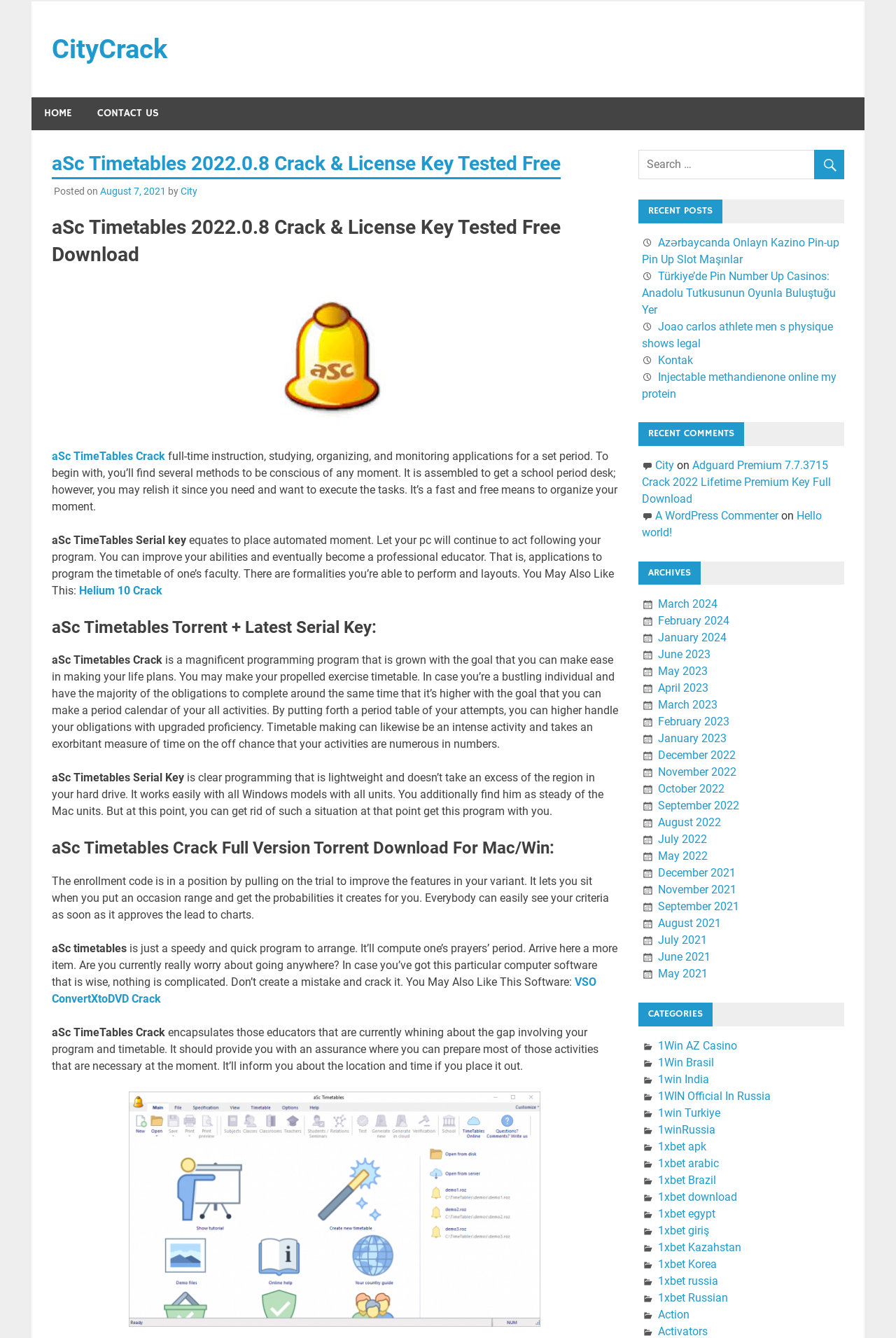Is aSc TimeTables available for Mac?
Look at the screenshot and respond with one word or a short phrase.

Yes